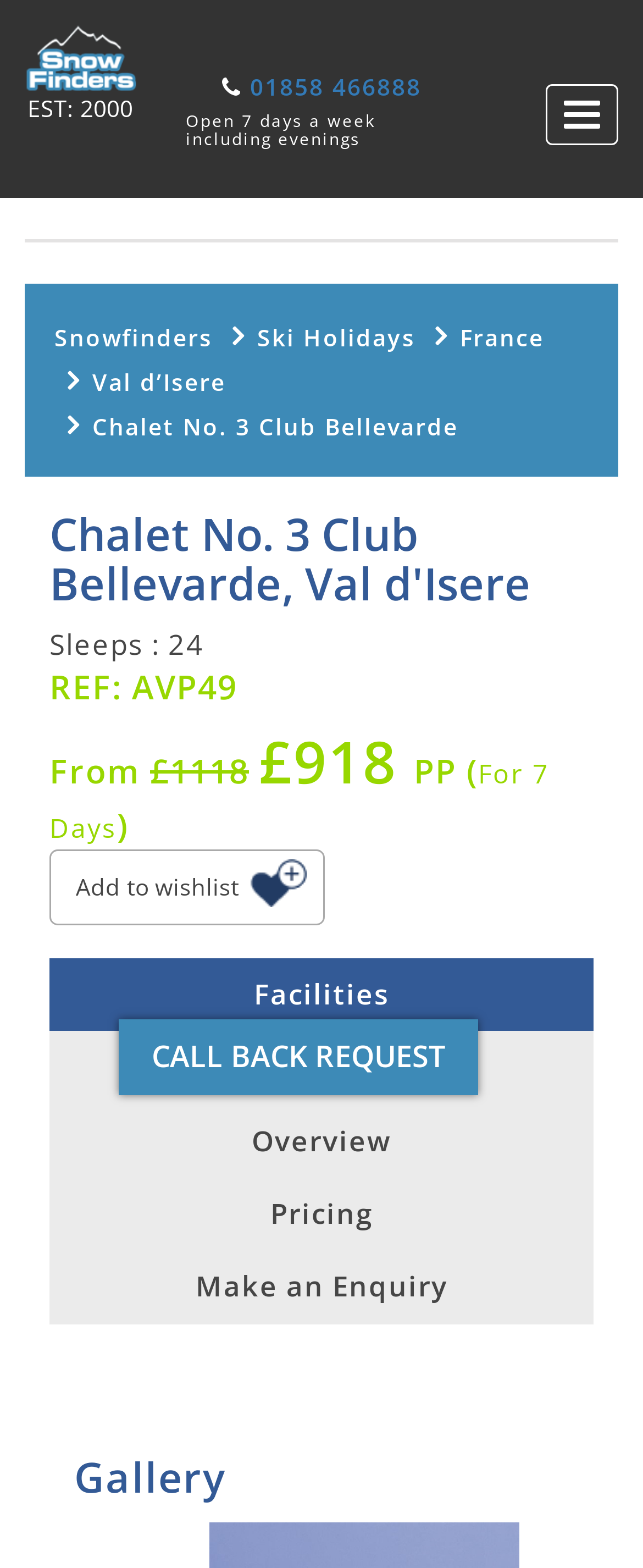Please give the bounding box coordinates of the area that should be clicked to fulfill the following instruction: "Call the phone number". The coordinates should be in the format of four float numbers from 0 to 1, i.e., [left, top, right, bottom].

[0.388, 0.045, 0.655, 0.065]